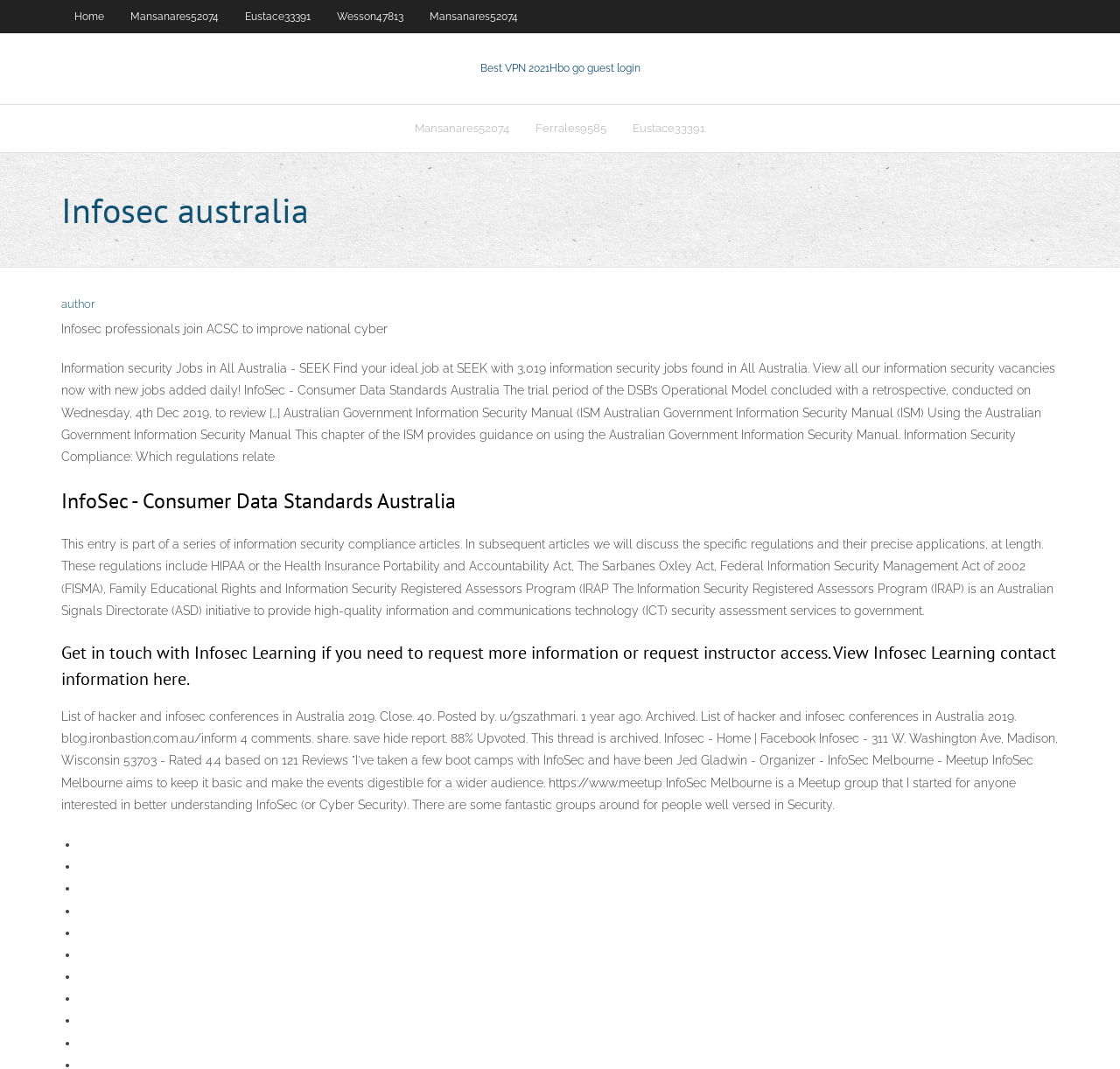Please find the bounding box coordinates of the element that needs to be clicked to perform the following instruction: "Click on Home link". The bounding box coordinates should be four float numbers between 0 and 1, represented as [left, top, right, bottom].

[0.055, 0.0, 0.105, 0.031]